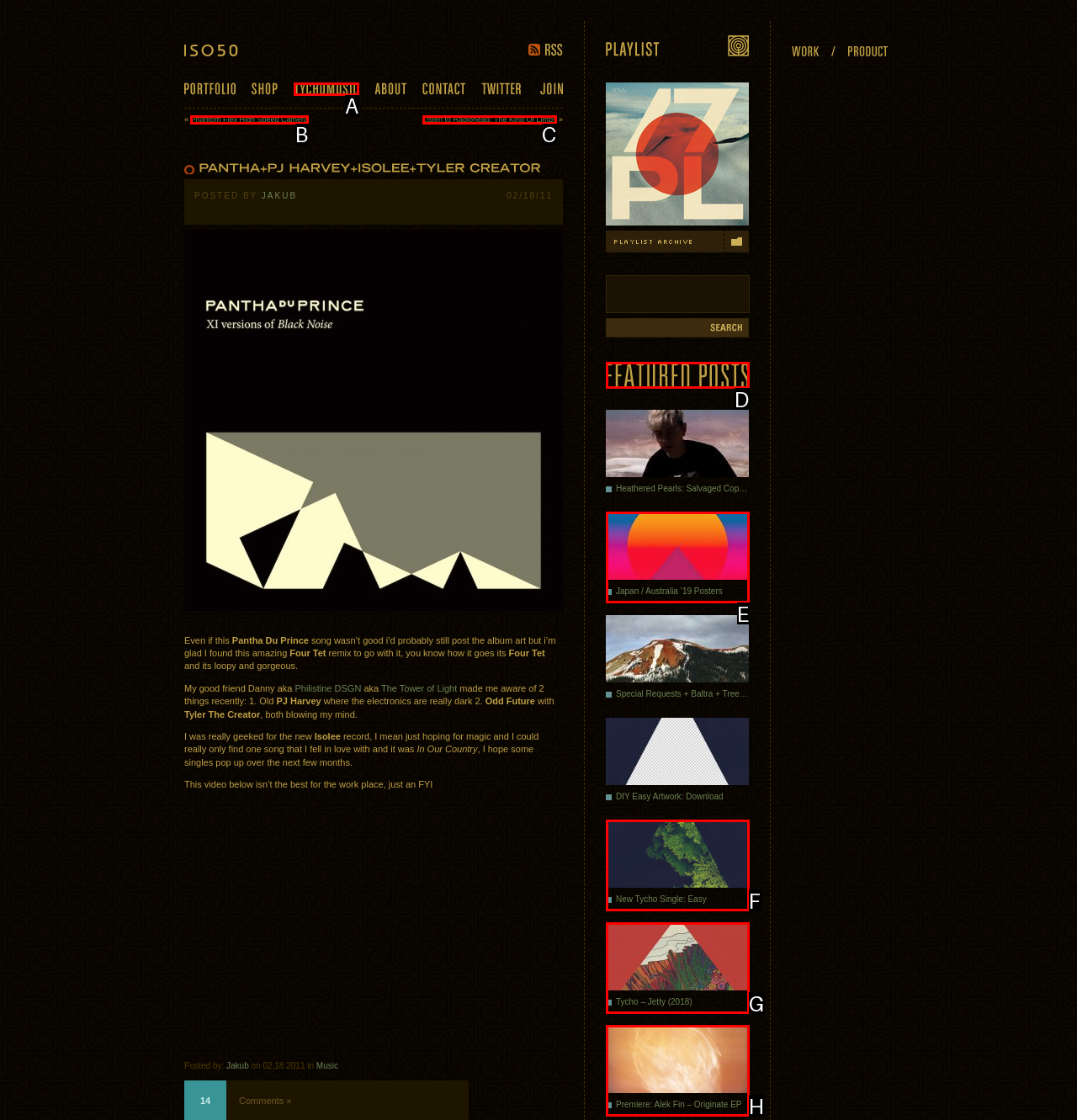Identify the option that corresponds to the description: Phantom Flex High Speed Camera 
Provide the letter of the matching option from the available choices directly.

B